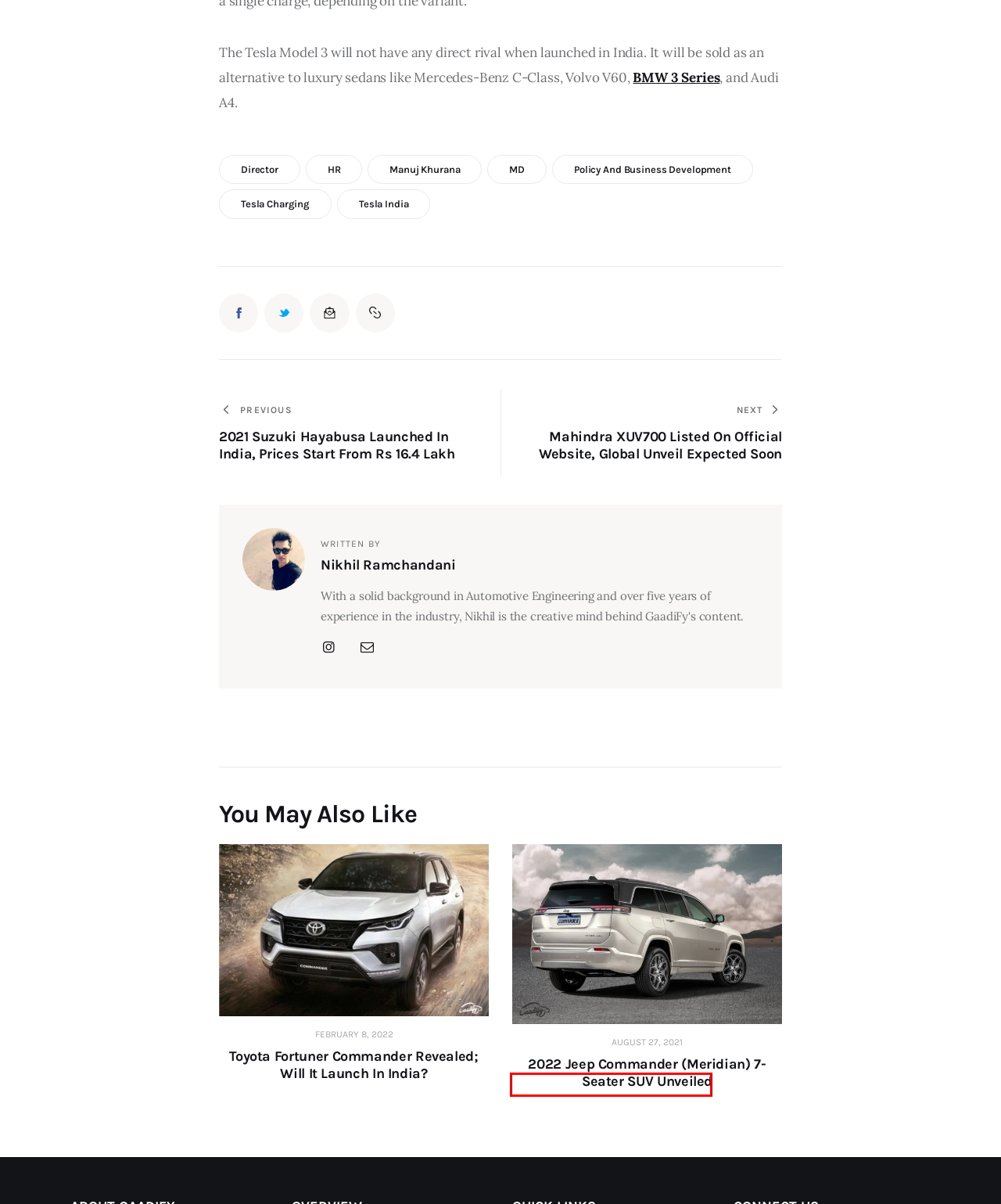You are given a screenshot of a webpage with a red rectangle bounding box around a UI element. Select the webpage description that best matches the new webpage after clicking the element in the bounding box. Here are the candidates:
A. Hero MotoCorp Partnered With Gogoro To Develop Electric Two Wheelers - GaadiFy
B. Ola Electric Announces 1 Lakh Hypercharger Network For 400 Cities In India - GaadiFy
C. 2022 Jeep Commander (Meridian) 7-Seater SUV Unveiled - GaadiFy
D. 2021 Suzuki Hayabusa Launched In India, Prices Start From Rs 16.4 Lakh - GaadiFy
E. About us - GaadiFy
F. Tesla charging Archives - GaadiFy
G. Terms - GaadiFy
H. Policy and Business Development Archives - GaadiFy

E